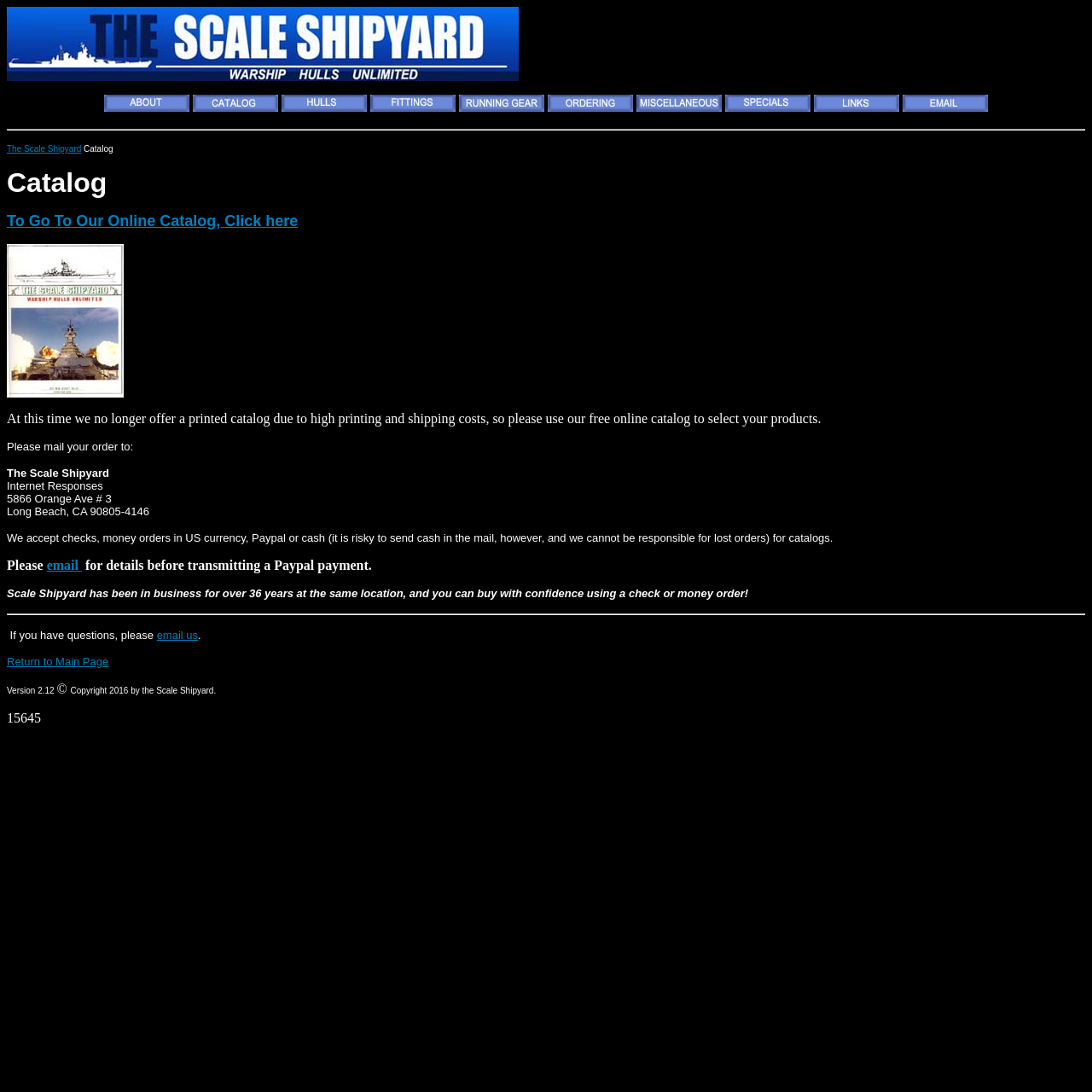How can customers pay for their orders?
Provide a detailed answer to the question, using the image to inform your response.

The webpage states that the Scale Shipyard accepts checks, money orders in US currency, Paypal, or cash for orders. However, it notes that sending cash in the mail is risky and cannot be responsible for lost orders.